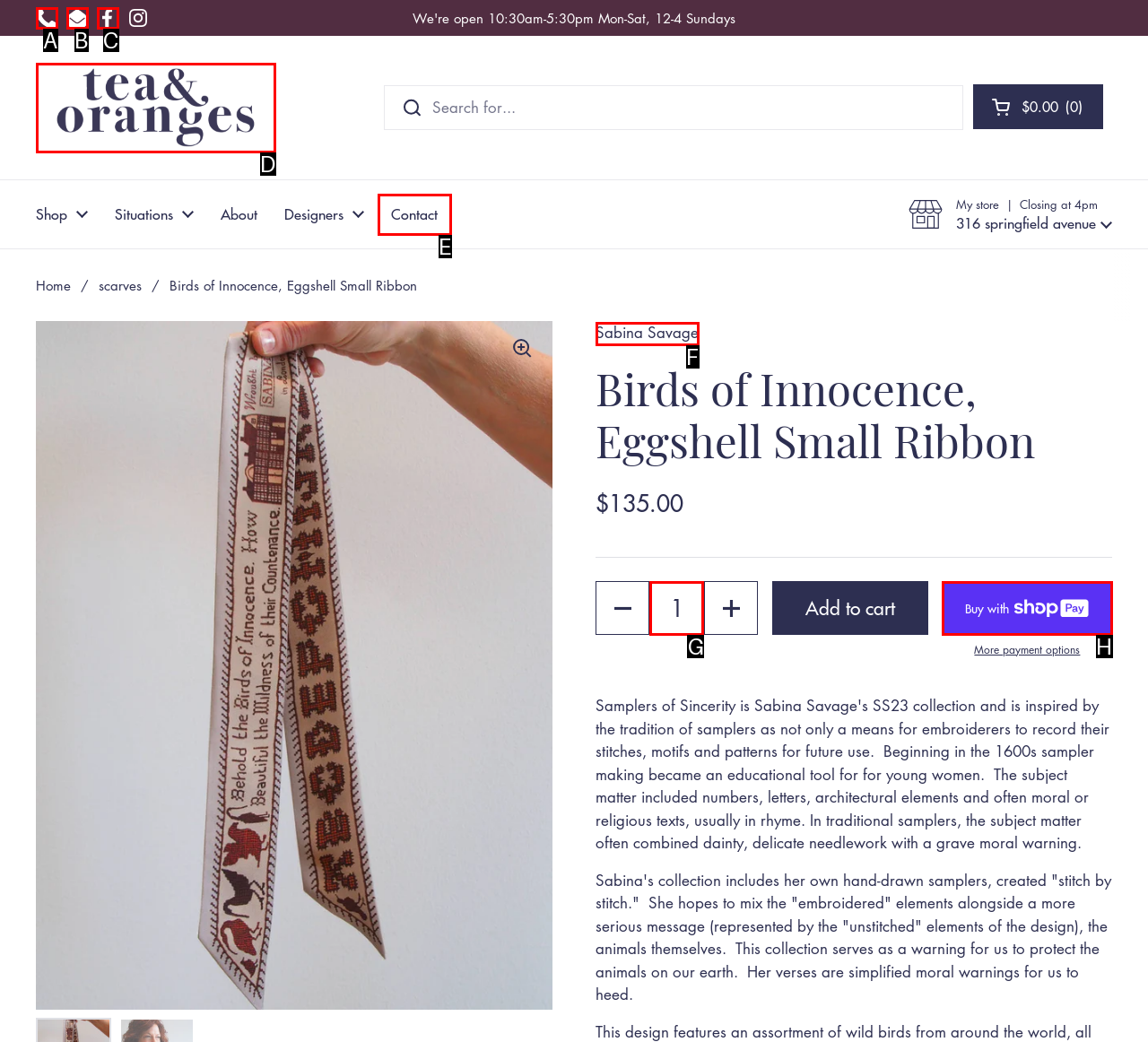Choose the HTML element that corresponds to the description: Buy now with ShopPayBuy with
Provide the answer by selecting the letter from the given choices.

H